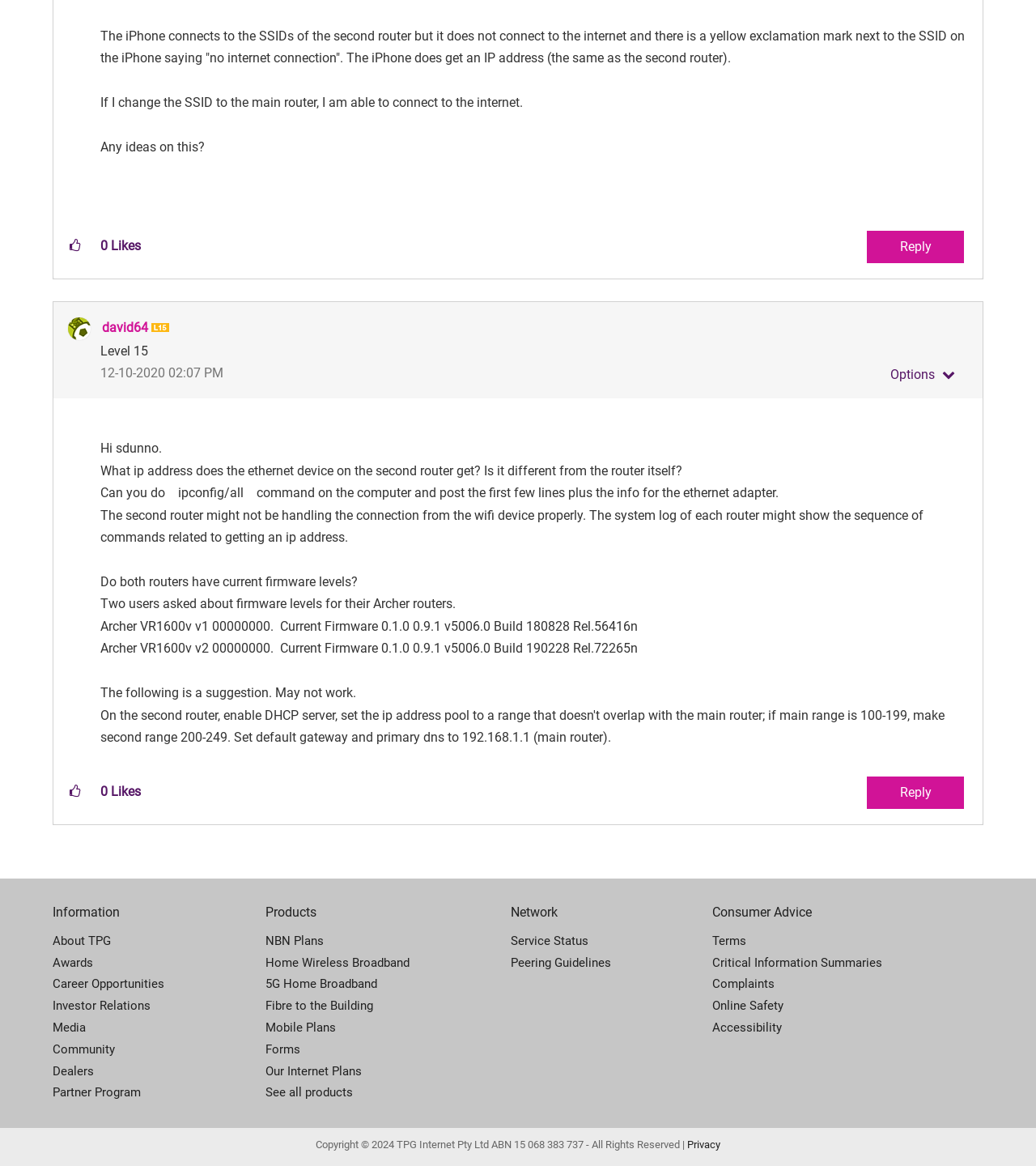Please specify the bounding box coordinates of the clickable region necessary for completing the following instruction: "Go to 'About TPG'". The coordinates must consist of four float numbers between 0 and 1, i.e., [left, top, right, bottom].

[0.051, 0.798, 0.256, 0.816]